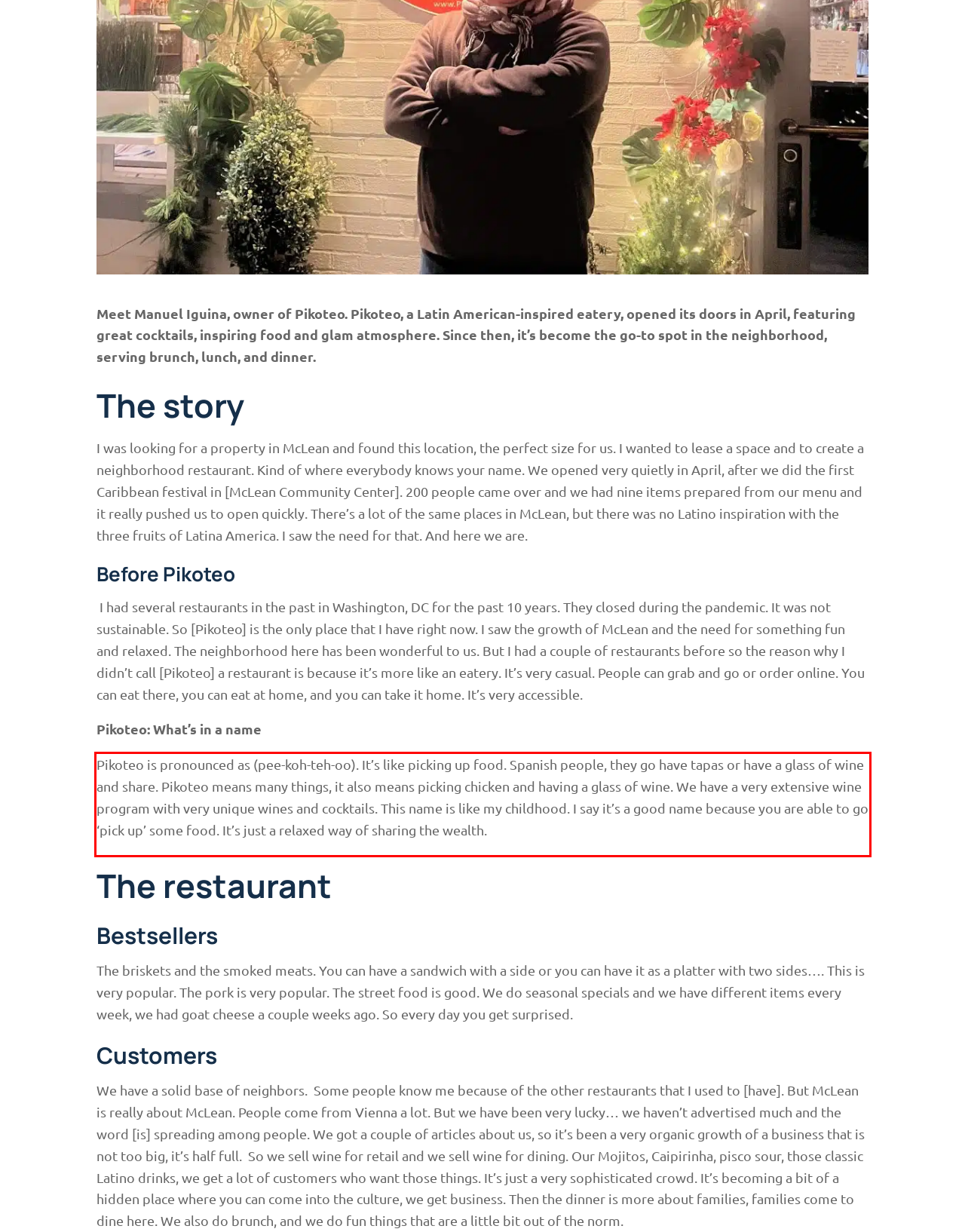Examine the webpage screenshot and use OCR to recognize and output the text within the red bounding box.

Pikoteo is pronounced as (pee-koh-teh-oo). It’s like picking up food. Spanish people, they go have tapas or have a glass of wine and share. Pikoteo means many things, it also means picking chicken and having a glass of wine. We have a very extensive wine program with very unique wines and cocktails. This name is like my childhood. I say it’s a good name because you are able to go ‘pick up’ some food. It’s just a relaxed way of sharing the wealth.